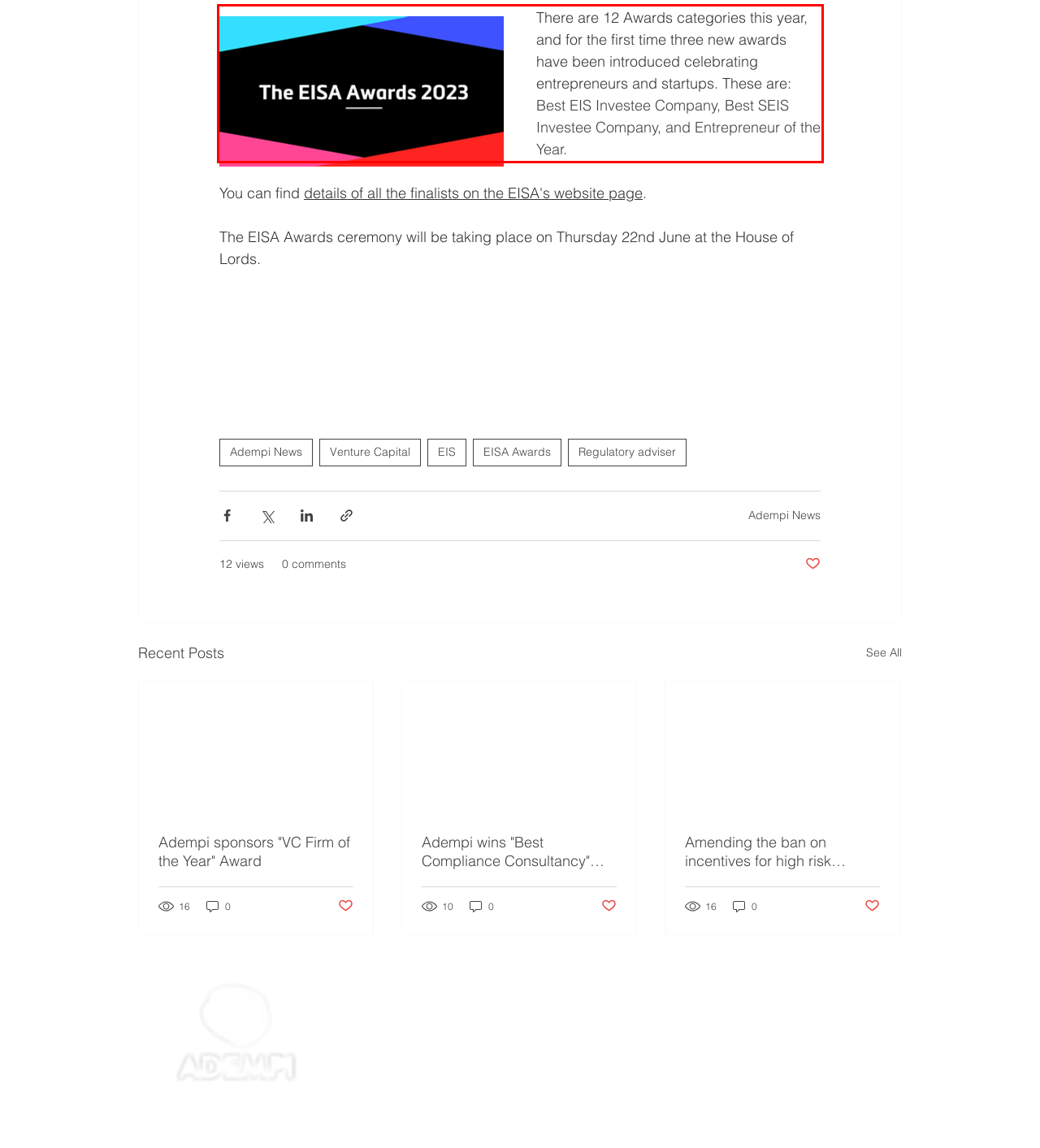Review the webpage screenshot provided, and perform OCR to extract the text from the red bounding box.

There are 12 Awards categories this year, and for the first time three new awards have been introduced celebrating entrepreneurs and startups. These are: Best EIS Investee Company, Best SEIS Investee Company, and Entrepreneur of the Year.